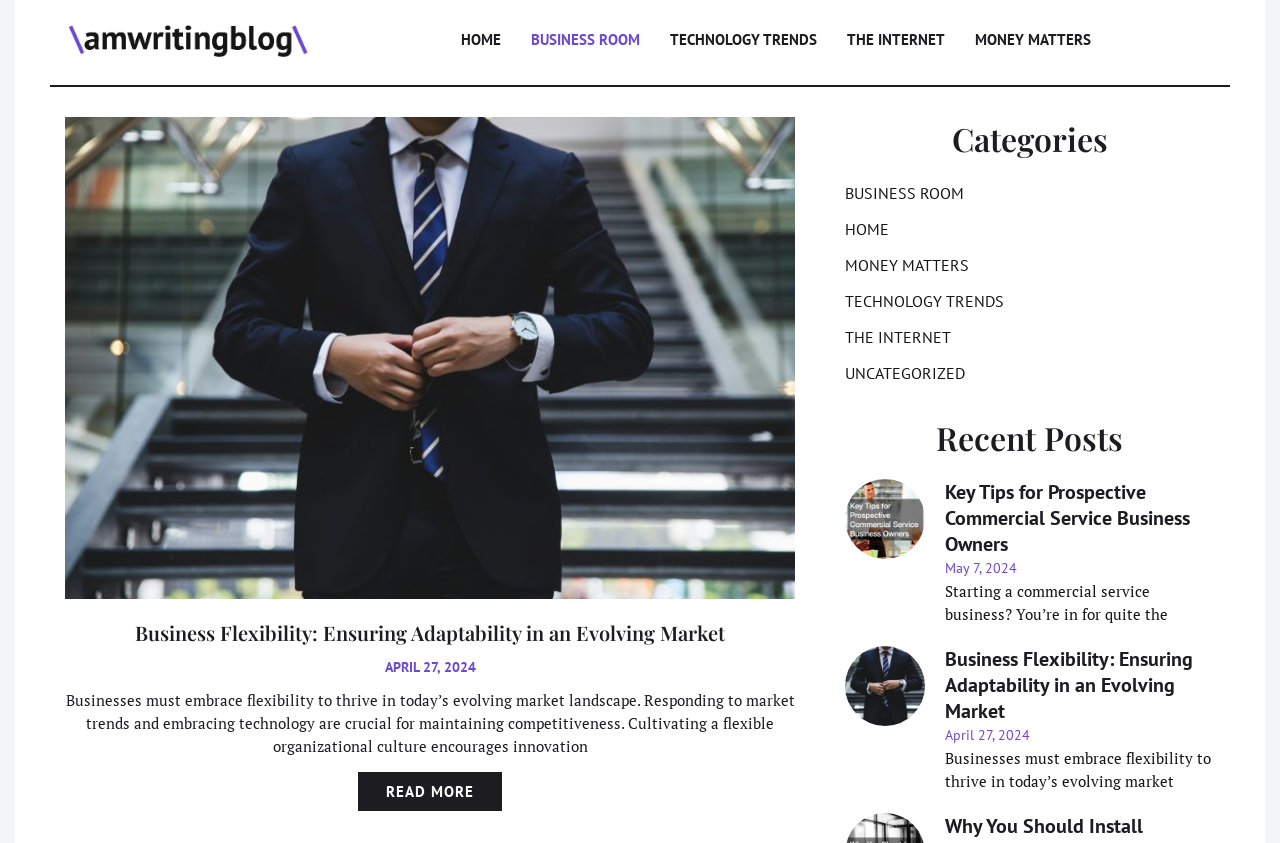Specify the bounding box coordinates for the region that must be clicked to perform the given instruction: "read key tips for prospective commercial service business owners".

[0.738, 0.568, 0.93, 0.66]